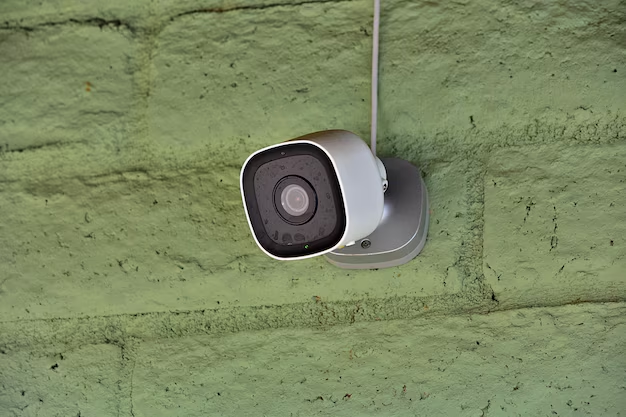Describe the scene depicted in the image with great detail.

The image depicts a modern home security camera mounted on a textured green wall. This device exemplifies the advancements in safety monitoring and alert systems, designed to provide peace of mind for families and caregivers. Home monitoring cameras like this one enable remote observation, allowing for real-time alerts to smartphones or computers if any unusual activity occurs or if the monitored individual wanders away. Such technology plays a vital role in enhancing safety for elderly individuals or those requiring assistance, ensuring that caregivers can efficiently monitor their well-being from a distance.